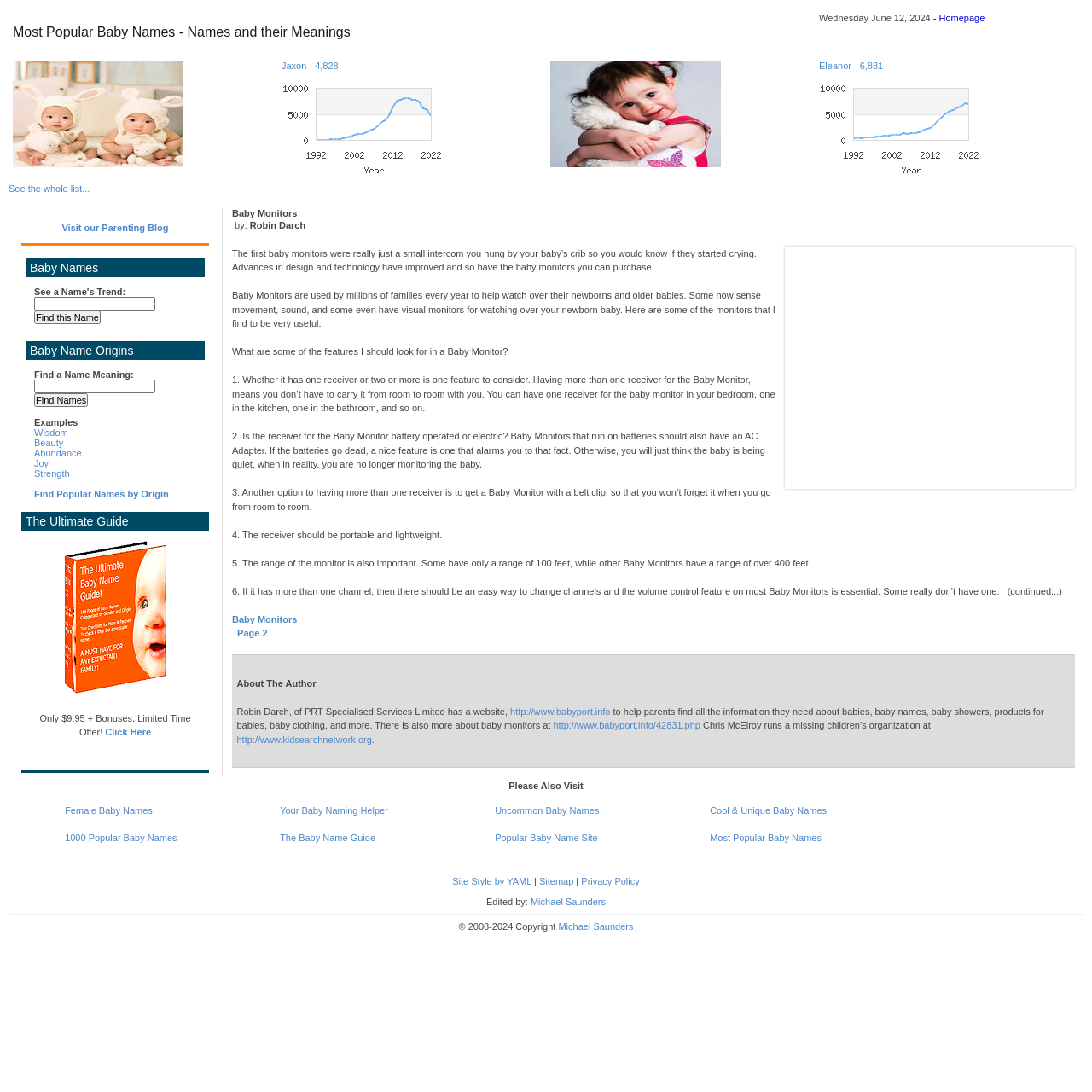What is the topic of the webpage?
Using the screenshot, give a one-word or short phrase answer.

Baby names and baby monitors